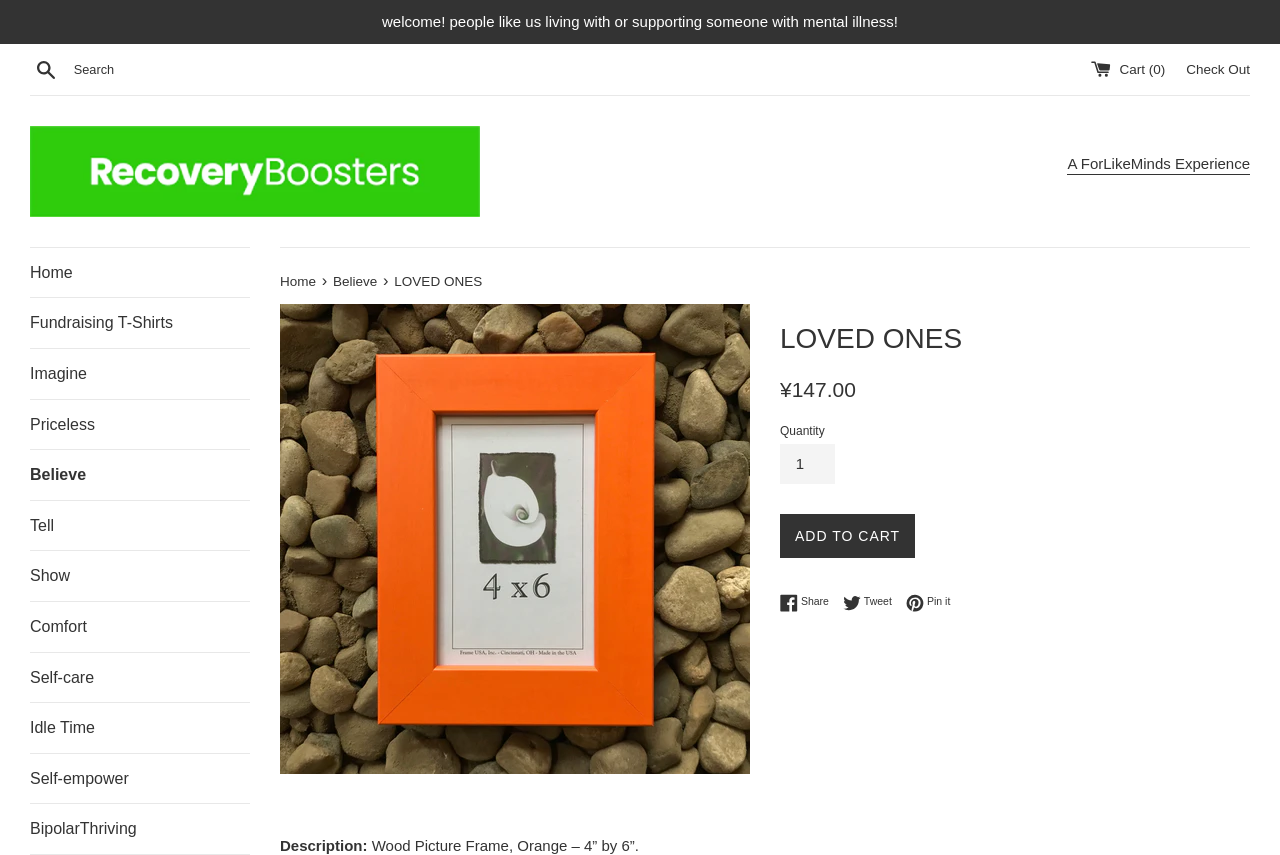What is the material of the picture frame?
Based on the image, respond with a single word or phrase.

Wood